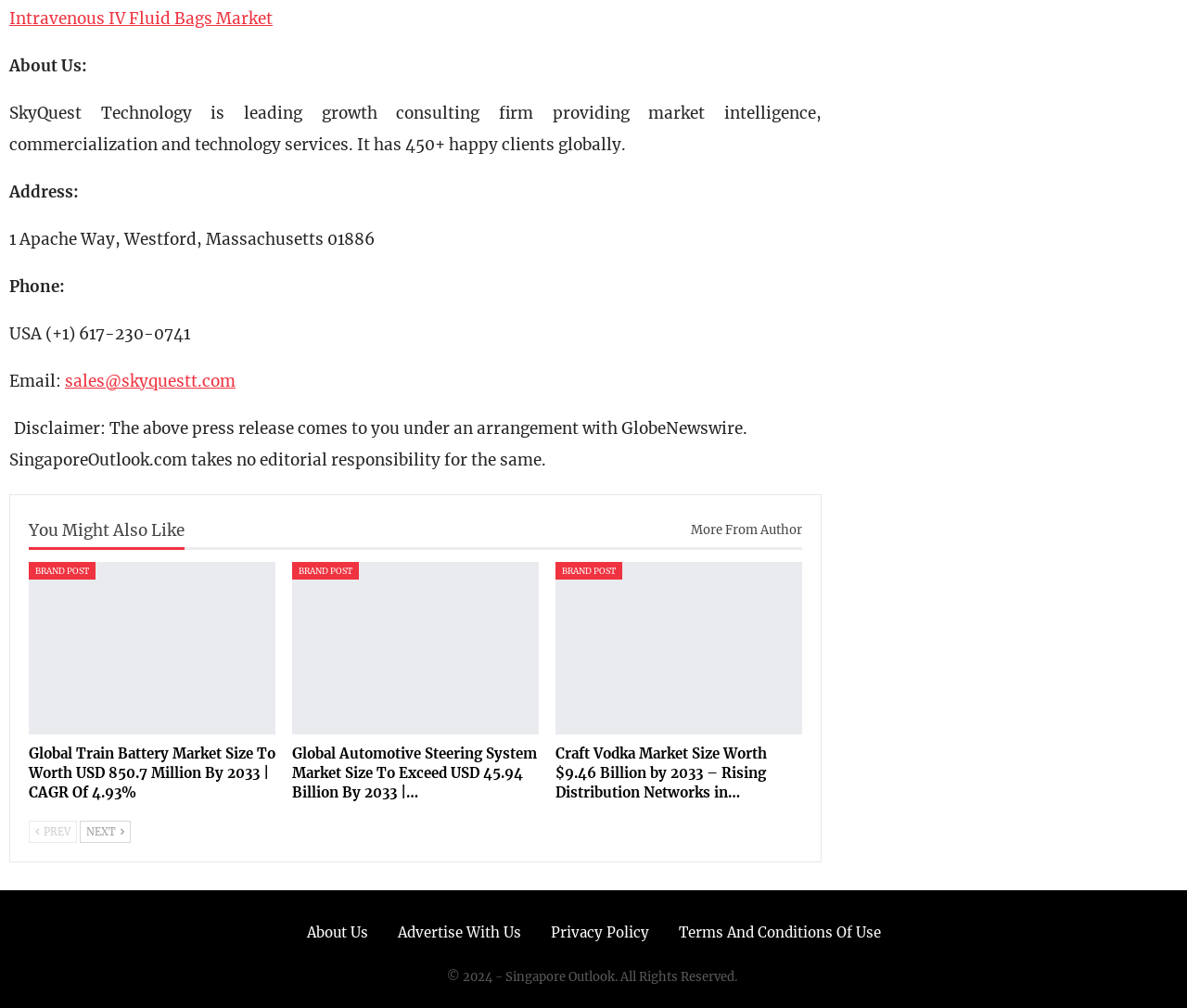Determine the bounding box coordinates of the clickable region to carry out the instruction: "Click on 'Previous'".

[0.024, 0.814, 0.065, 0.836]